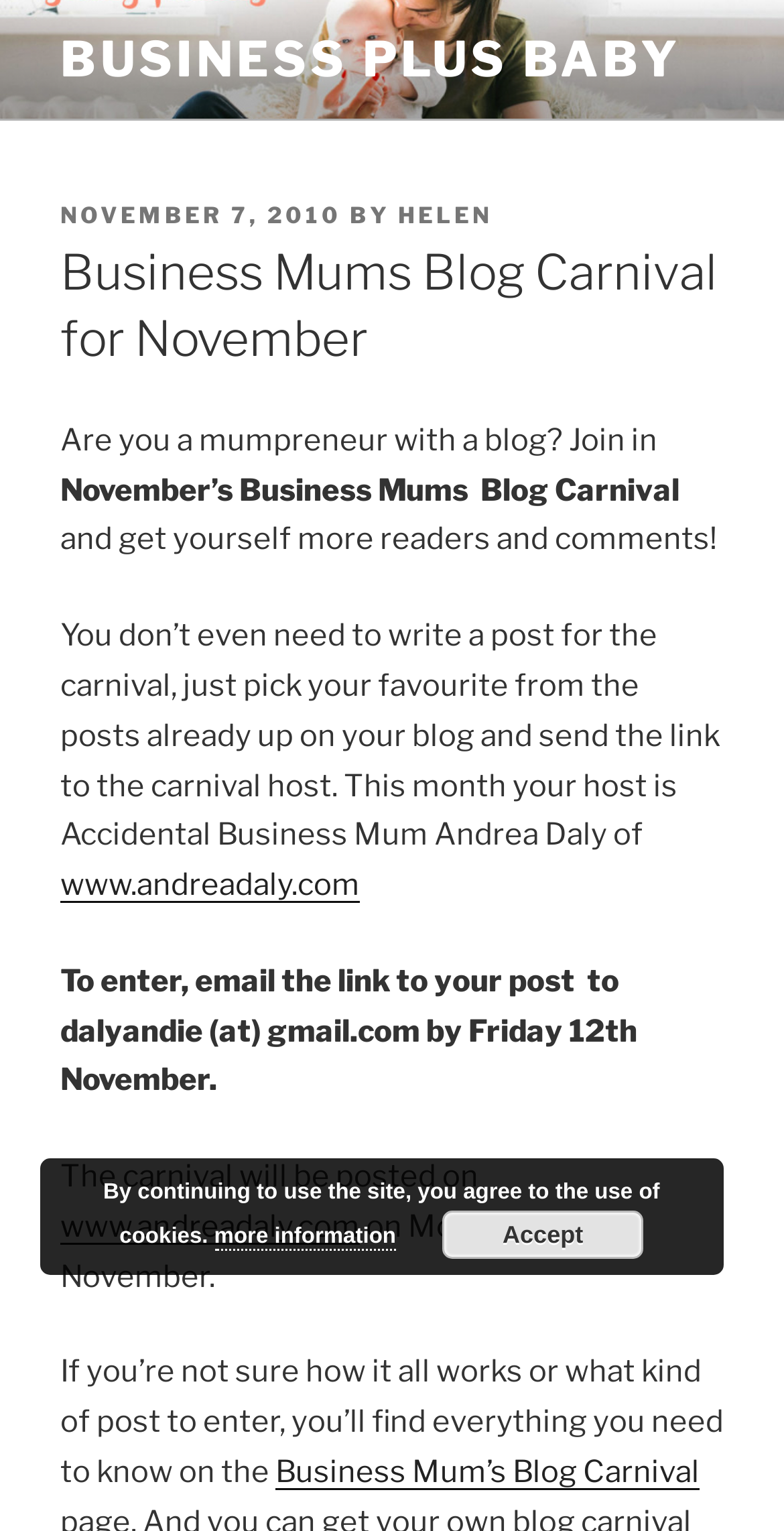Please identify the bounding box coordinates of the area that needs to be clicked to fulfill the following instruction: "Read the post dated NOVEMBER 7, 2010."

[0.077, 0.131, 0.436, 0.149]